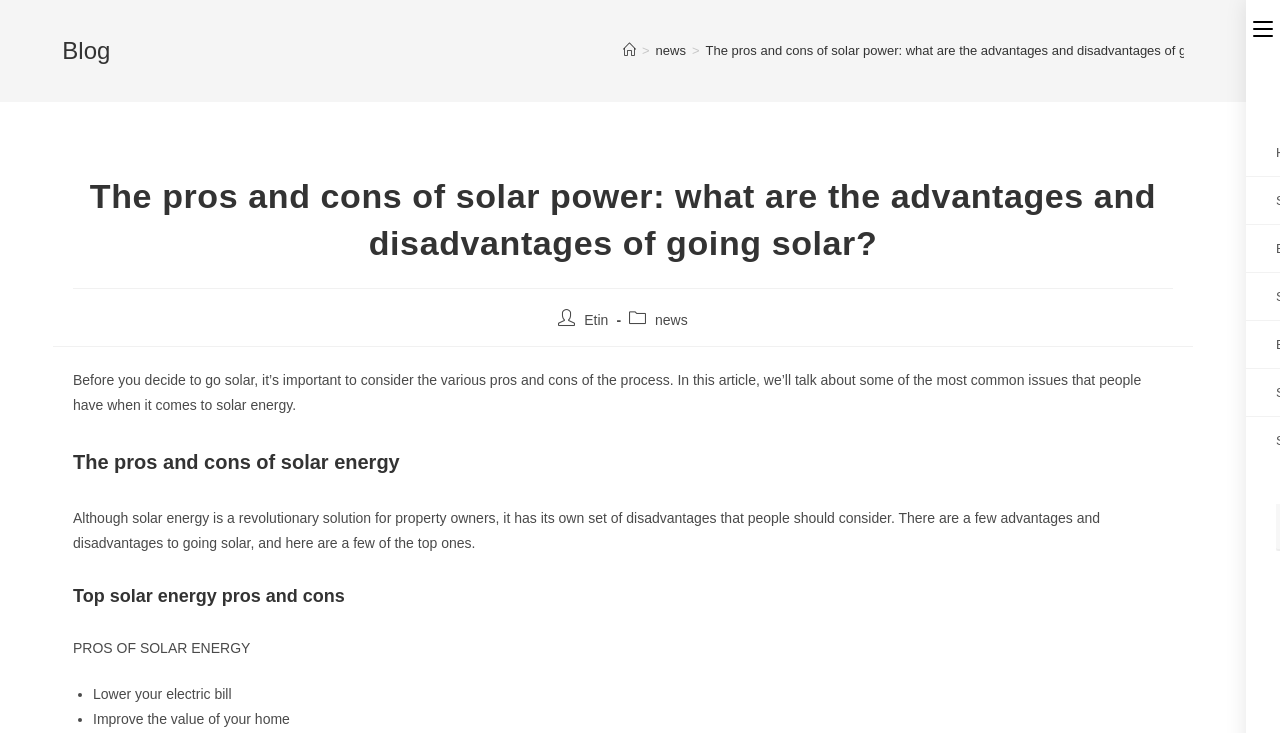Give a detailed overview of the webpage's appearance and contents.

The webpage is about the pros and cons of solar energy. At the top right corner, there is a toggle button to expand or collapse the menu. Below it, there is a header section with a "Blog" heading and a breadcrumb navigation menu. The breadcrumb menu shows the path "Home > news > The pros and cons of solar power: what are the advantages and disadvantages of going solar?".

Below the header section, there is a main content area with a heading "The pros and cons of solar power: what are the advantages and disadvantages of going solar?". The author of the post, "Etin", is mentioned, along with the post category "news". The main content starts with a brief introduction to the importance of considering the pros and cons of solar energy before making a decision.

The article is divided into sections, with headings such as "The pros and cons of solar energy" and "Top solar energy pros and cons". The first section discusses the advantages and disadvantages of solar energy, while the second section lists the top pros and cons. The pros of solar energy are listed in bullet points, including "Lower your electric bill" and "Improve the value of your home".